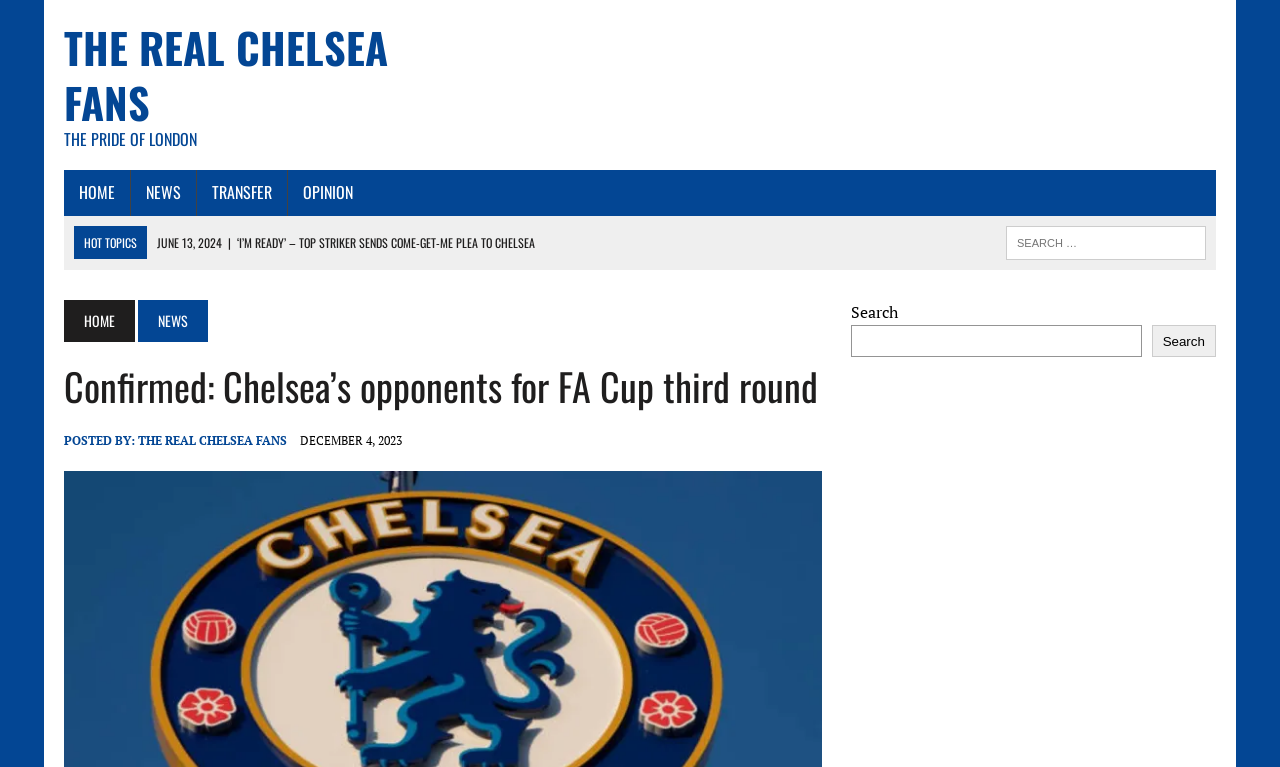Locate the headline of the webpage and generate its content.

THE REAL CHELSEA FANS